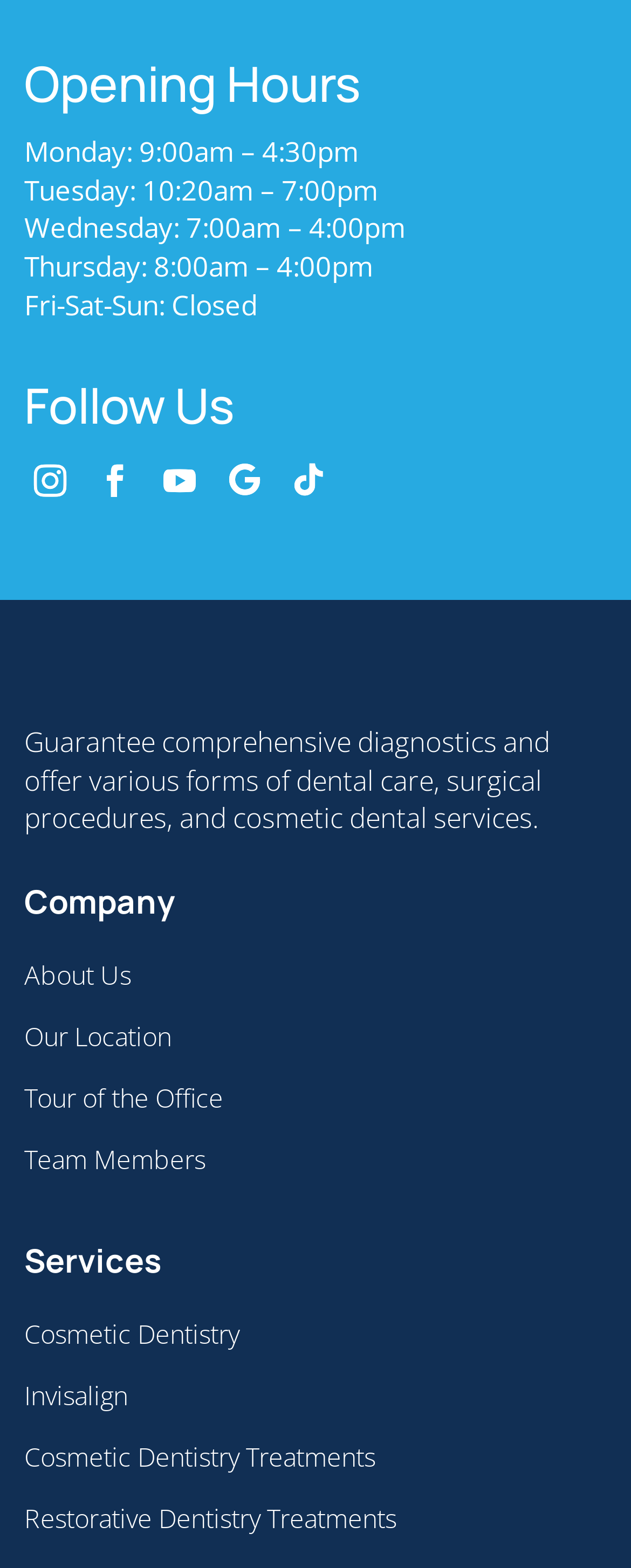Please specify the bounding box coordinates in the format (top-left x, top-left y, bottom-right x, bottom-right y), with all values as floating point numbers between 0 and 1. Identify the bounding box of the UI element described by: Our Location

[0.038, 0.646, 0.272, 0.685]